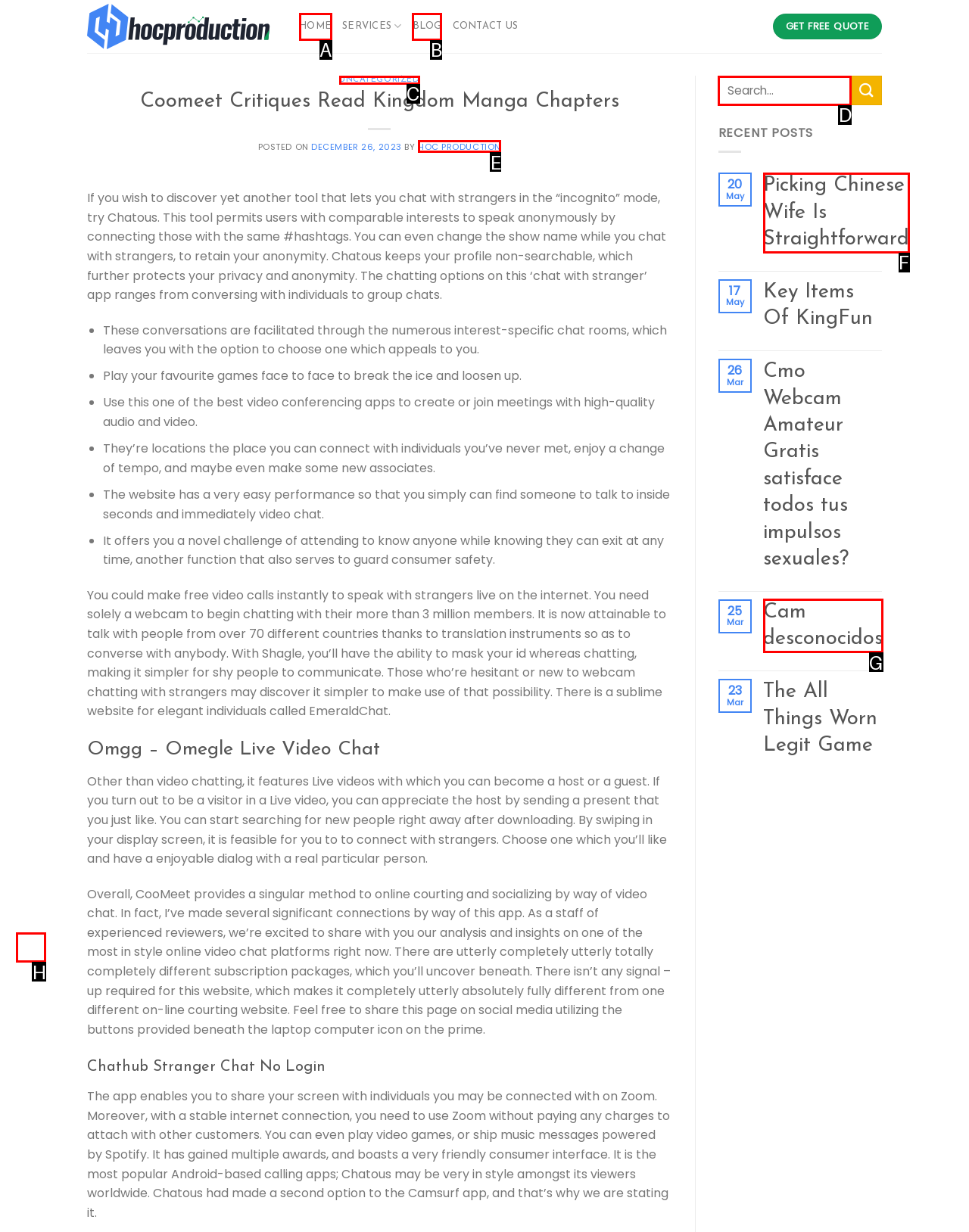Select the option that fits this description: Home
Answer with the corresponding letter directly.

A